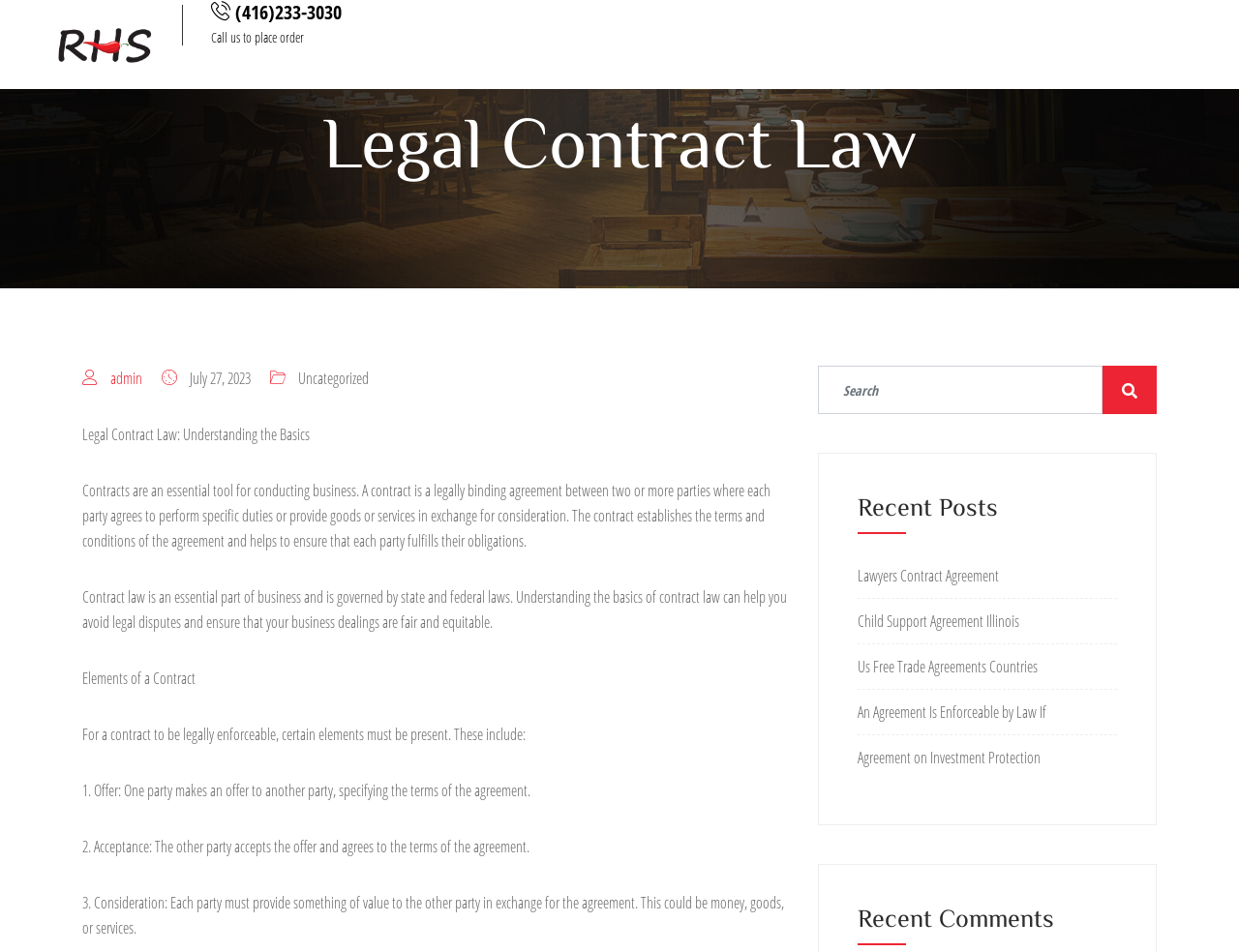Respond with a single word or short phrase to the following question: 
What is the purpose of a contract according to the webpage?

To establish terms and conditions